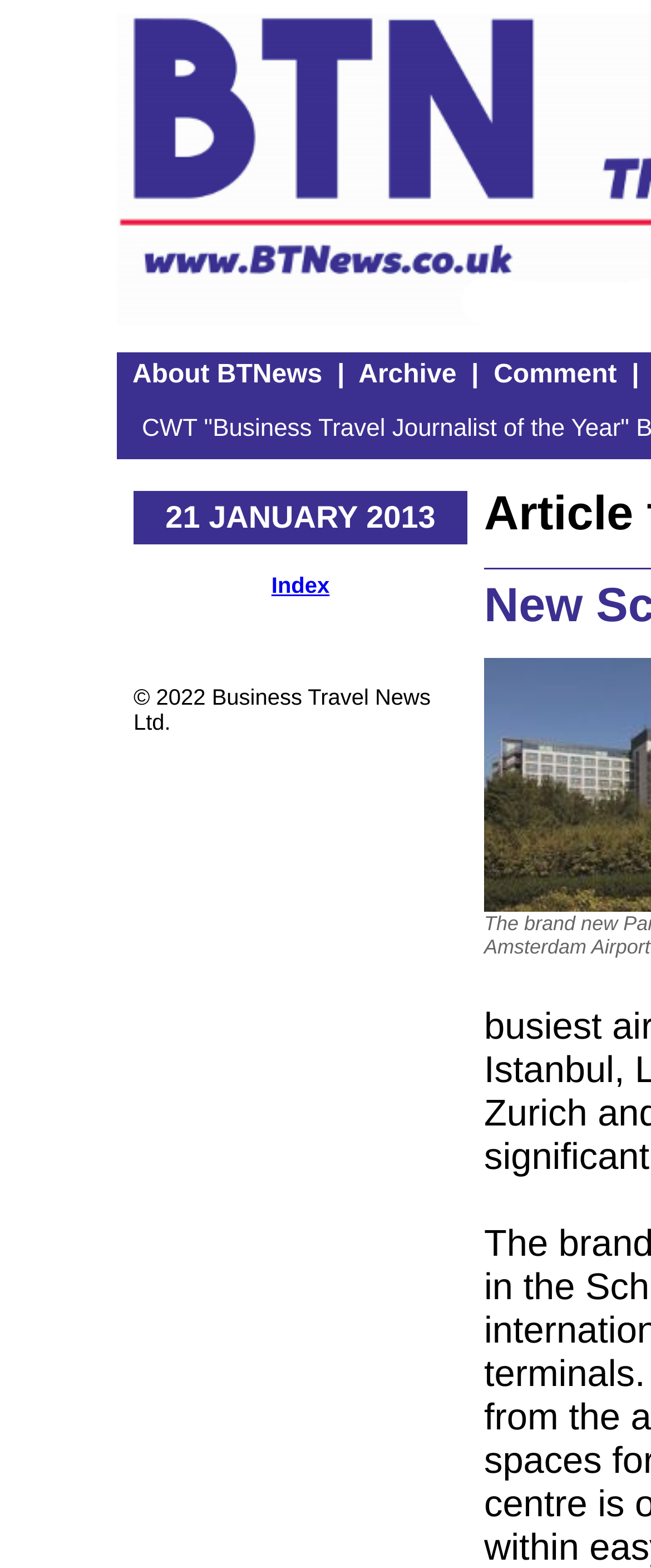Write a detailed summary of the webpage.

The webpage is titled "BTNews: The Business Travel News". At the top, there are four links: "About BTNews", "Archive", and "Comment", which are positioned horizontally next to each other, with a small gap in between each link. 

Below these links, there is a date "21 JANUARY 2013" displayed prominently. To the right of the date, there is another link "Index". 

At the bottom of the page, there is a copyright notice "© 2022 Business Travel News Ltd." which is centered horizontally.